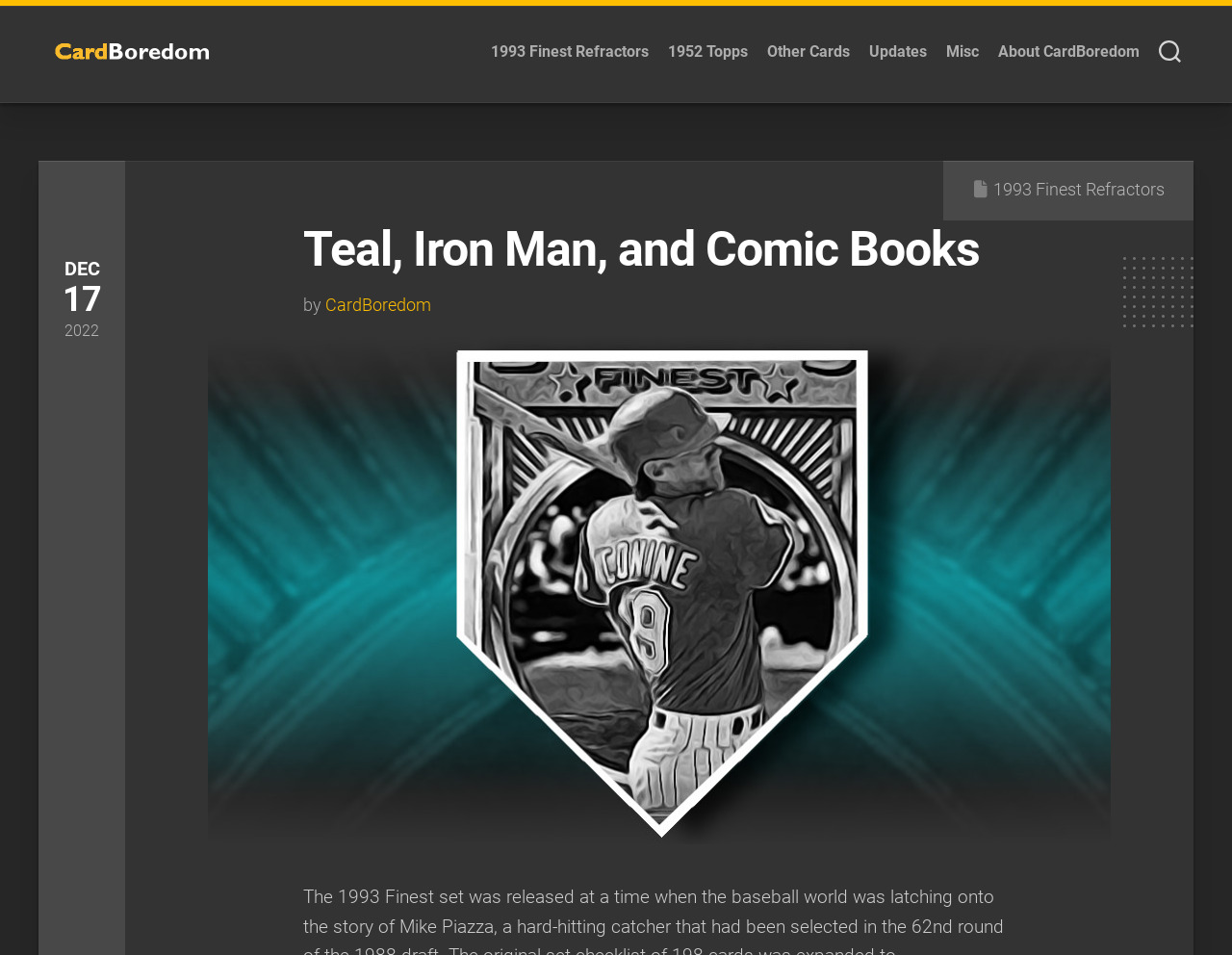Find the headline of the webpage and generate its text content.

Teal, Iron Man, and Comic Books